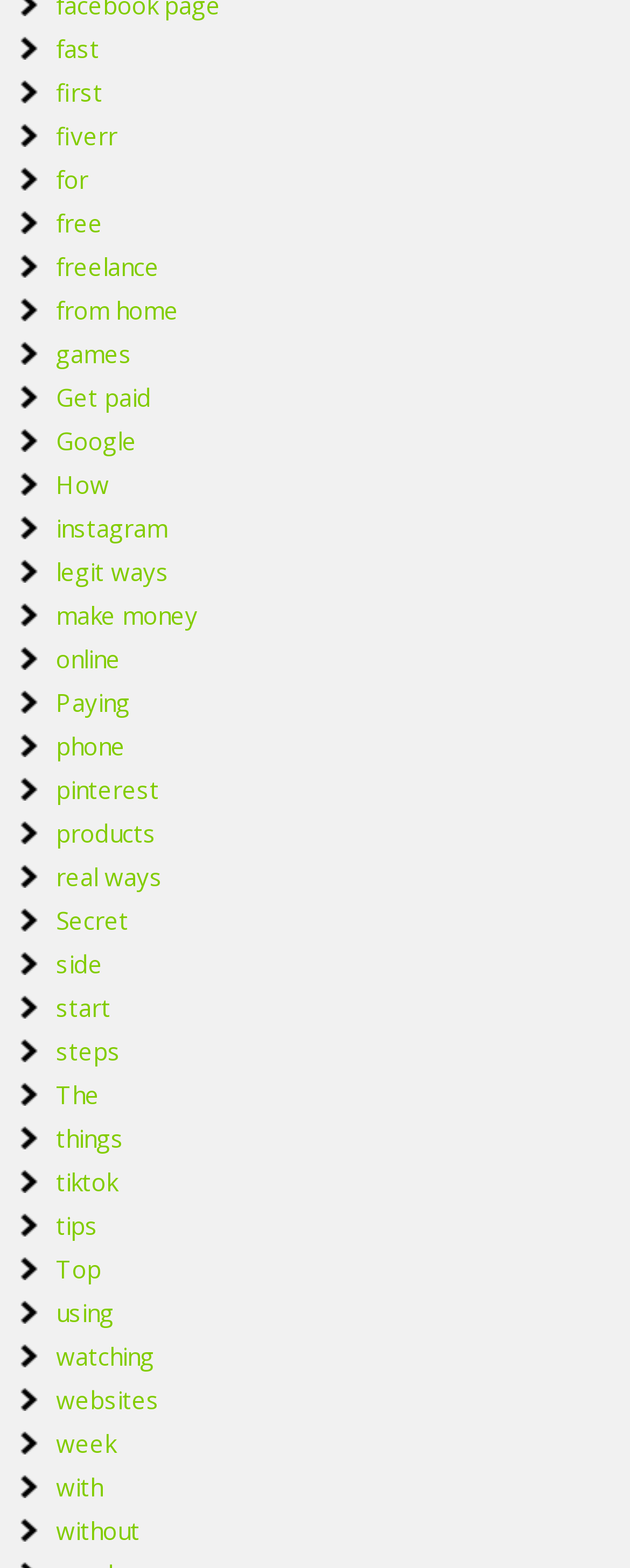Please specify the bounding box coordinates of the clickable region to carry out the following instruction: "Check out 'Top' ways to earn". The coordinates should be four float numbers between 0 and 1, in the format [left, top, right, bottom].

[0.089, 0.798, 0.161, 0.819]